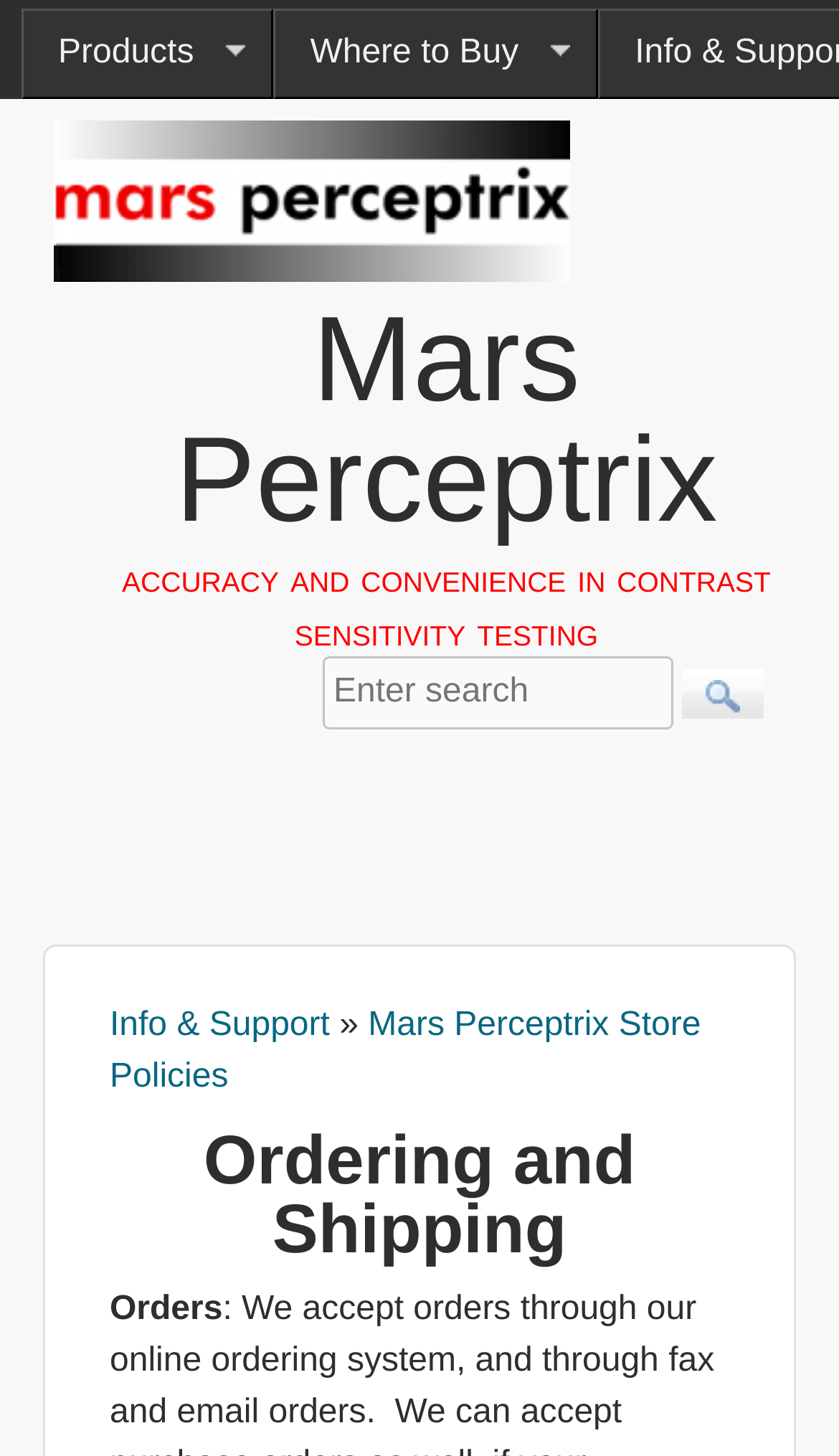Determine the bounding box coordinates of the section to be clicked to follow the instruction: "Search for products". The coordinates should be given as four float numbers between 0 and 1, formatted as [left, top, right, bottom].

[0.385, 0.451, 0.974, 0.51]